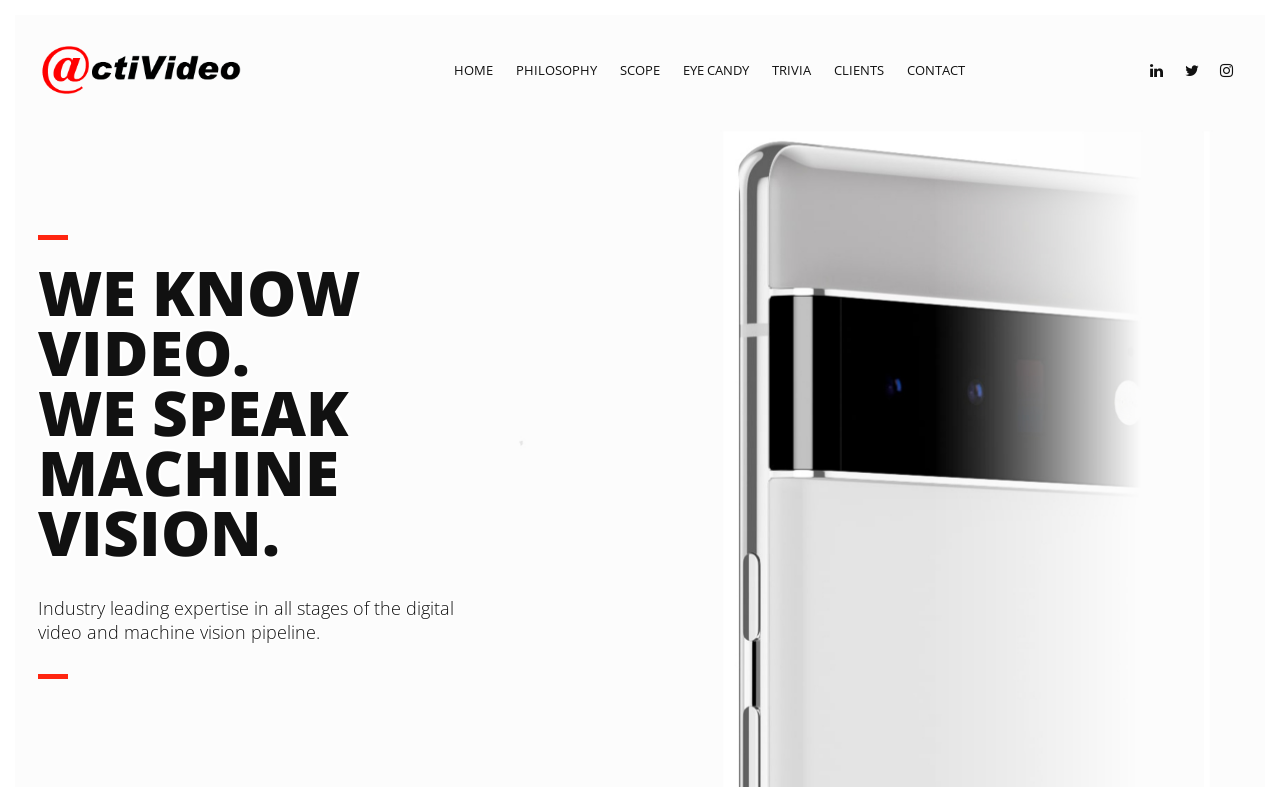What is the color of the comforter in the image?
Based on the visual, give a brief answer using one word or a short phrase.

Not applicable